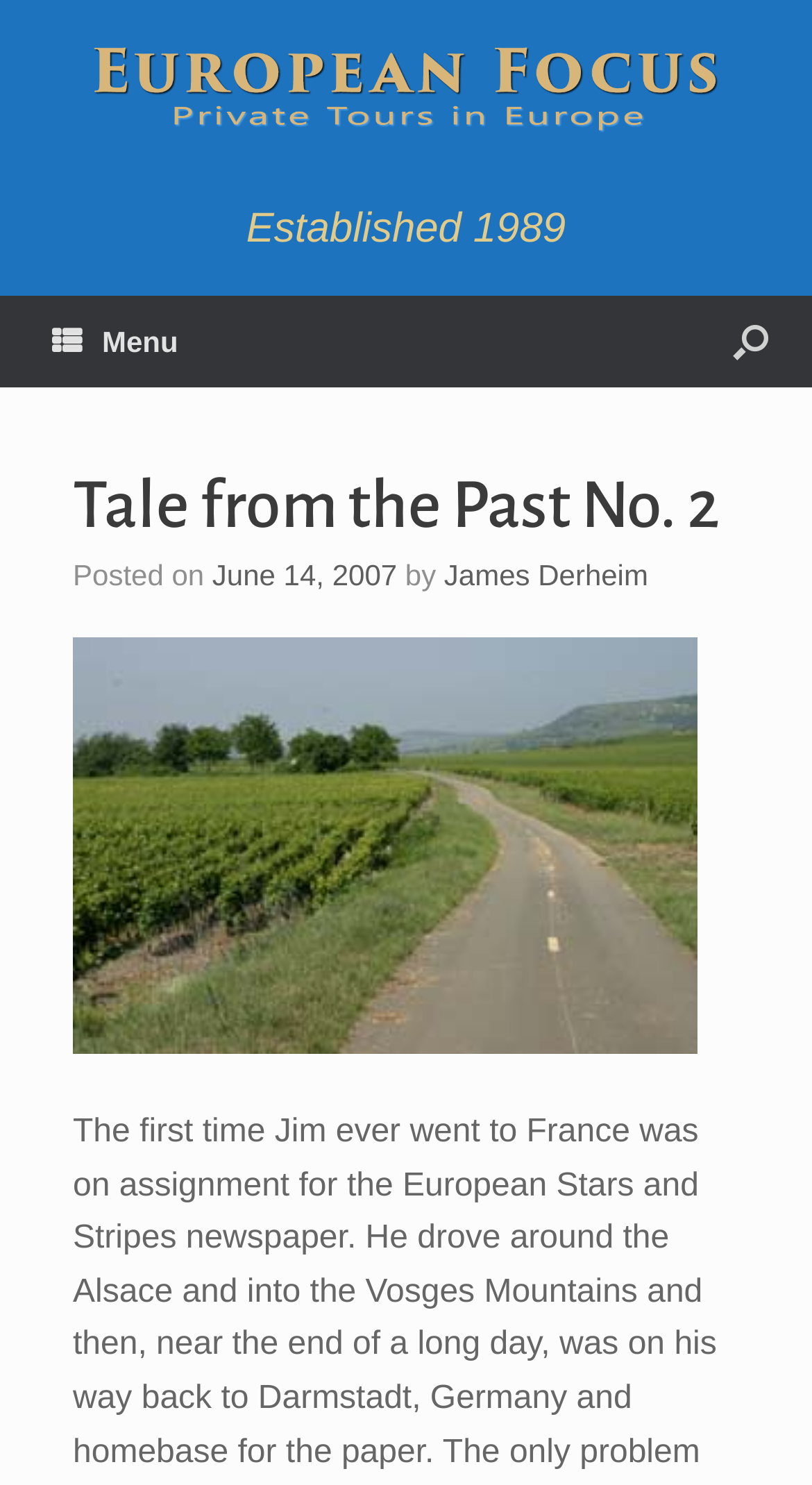Provide the bounding box coordinates of the HTML element this sentence describes: "June 14, 2007". The bounding box coordinates consist of four float numbers between 0 and 1, i.e., [left, top, right, bottom].

[0.261, 0.376, 0.489, 0.398]